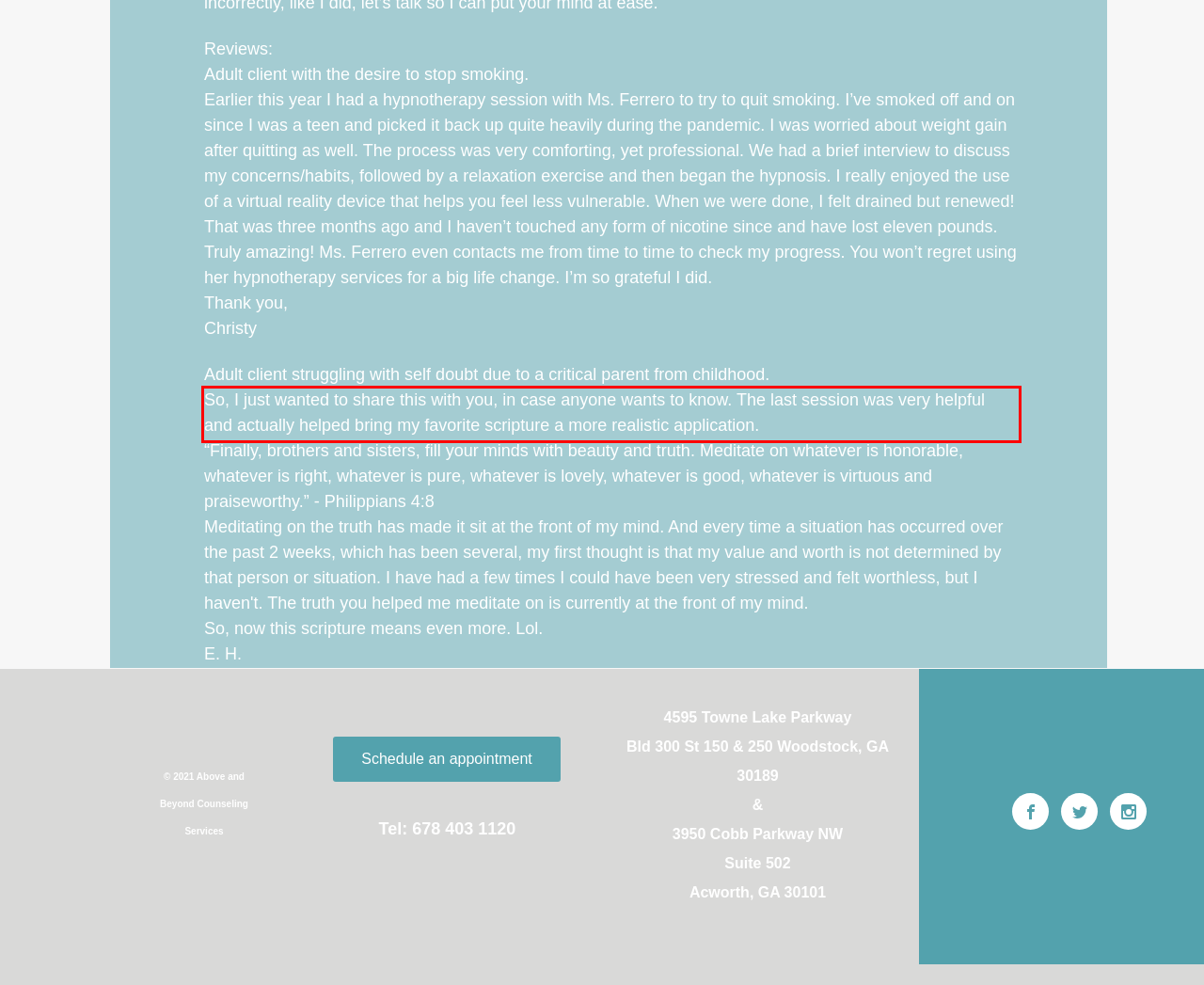Within the screenshot of the webpage, locate the red bounding box and use OCR to identify and provide the text content inside it.

So, I just wanted to share this with you, in case anyone wants to know. The last session was very helpful and actually helped bring my favorite scripture a more realistic application.